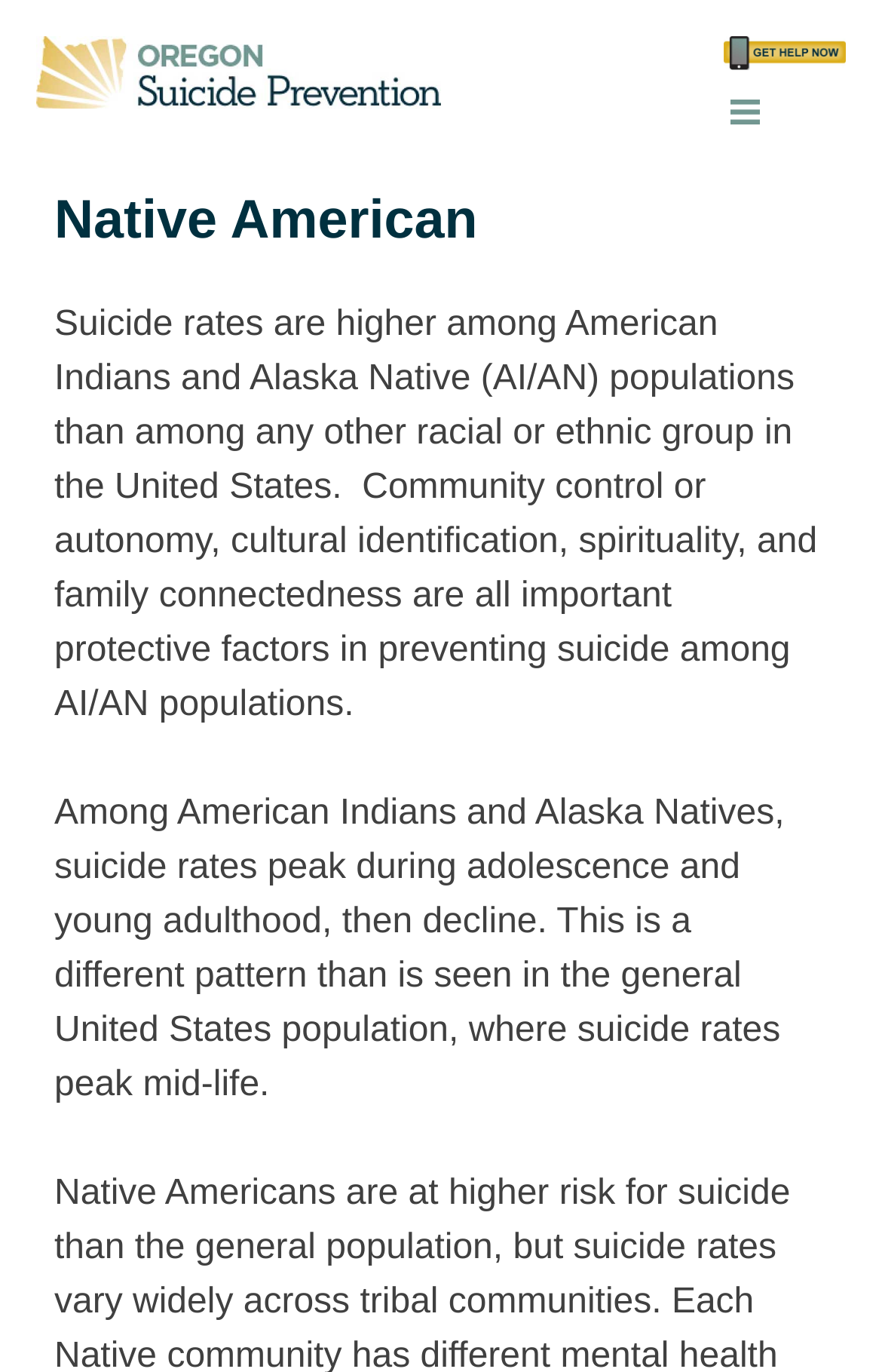How many links are present on the top of the webpage?
Kindly offer a detailed explanation using the data available in the image.

On the top of the webpage, there are two links: 'Oregon Suicide Prevention' and 'Get Help Now'. Therefore, the answer is 2.